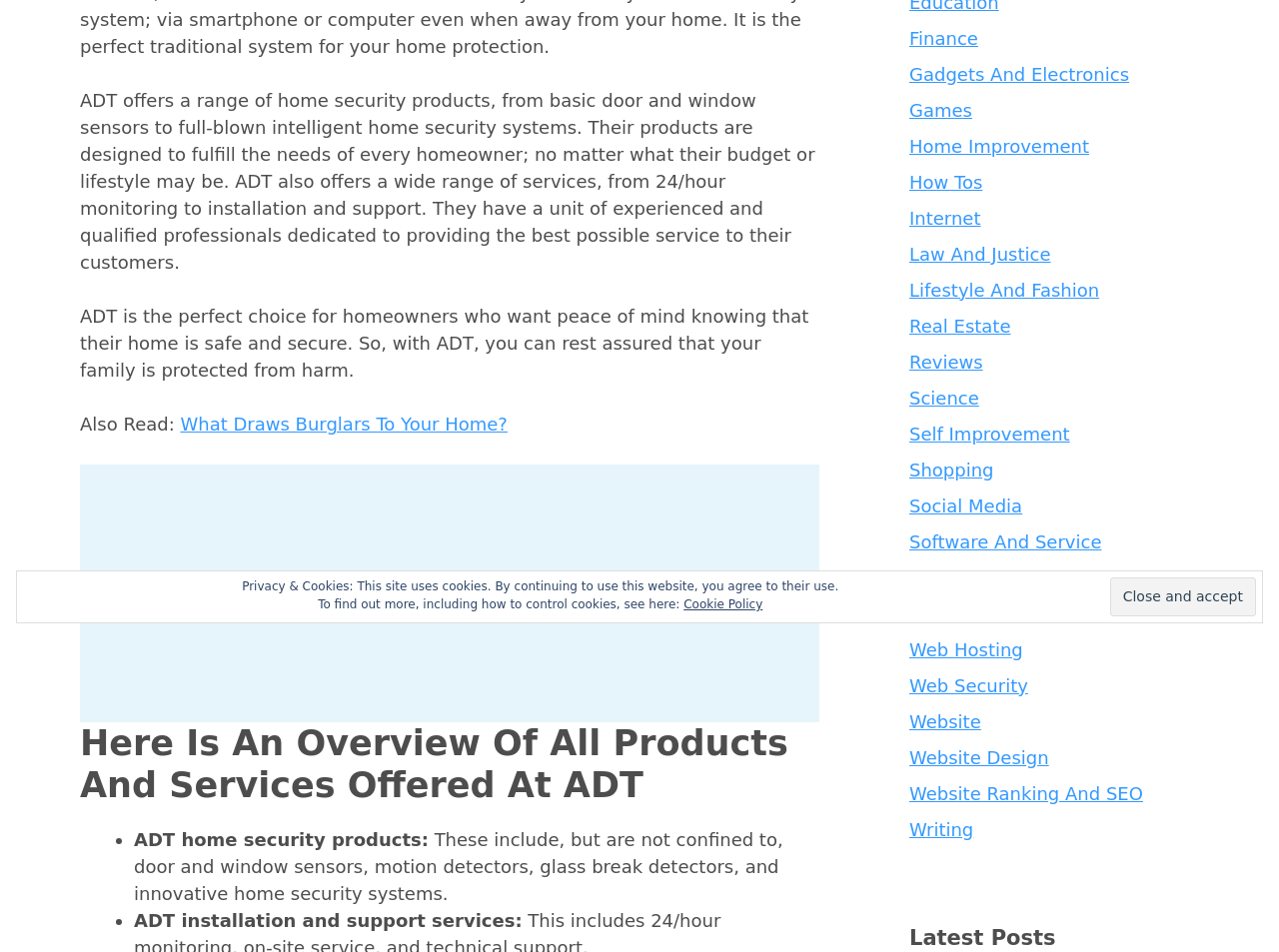Using the provided element description: "value="Close and accept"", identify the bounding box coordinates. The coordinates should be four floats between 0 and 1 in the order [left, top, right, bottom].

[0.868, 0.607, 0.982, 0.647]